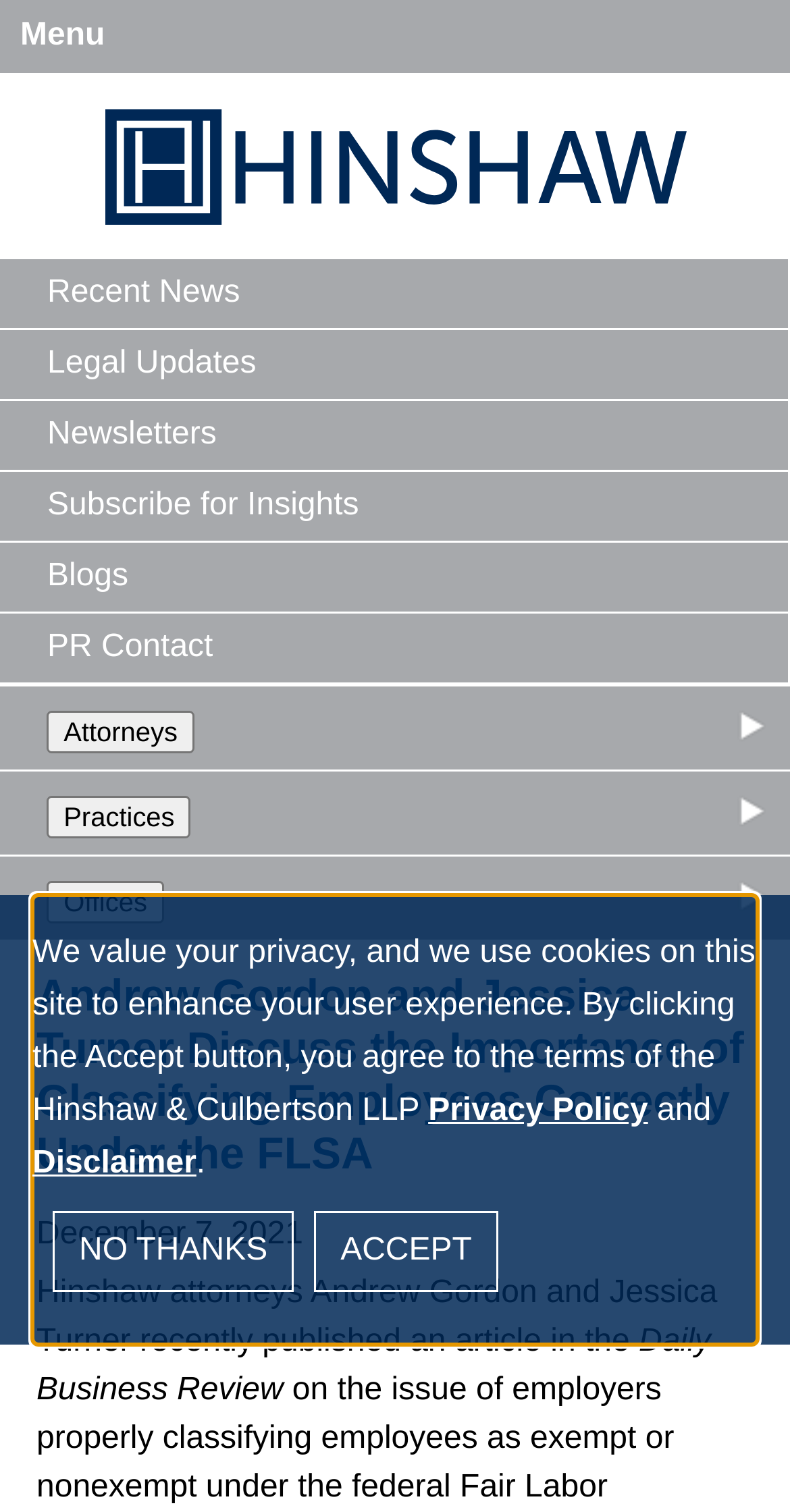Provide the bounding box coordinates of the HTML element this sentence describes: "Shooting Games". The bounding box coordinates consist of four float numbers between 0 and 1, i.e., [left, top, right, bottom].

None